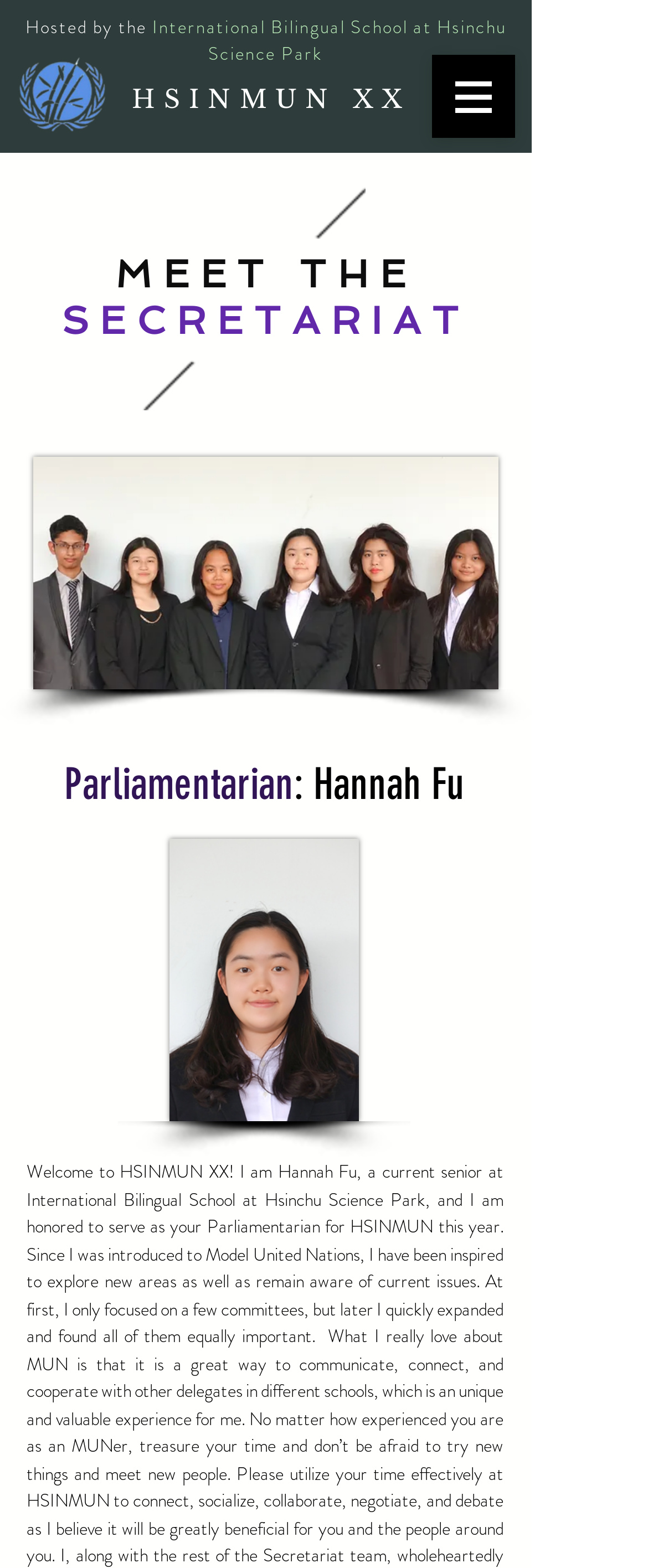Provide a brief response in the form of a single word or phrase:
What is the name of the event?

HSINMUN XX